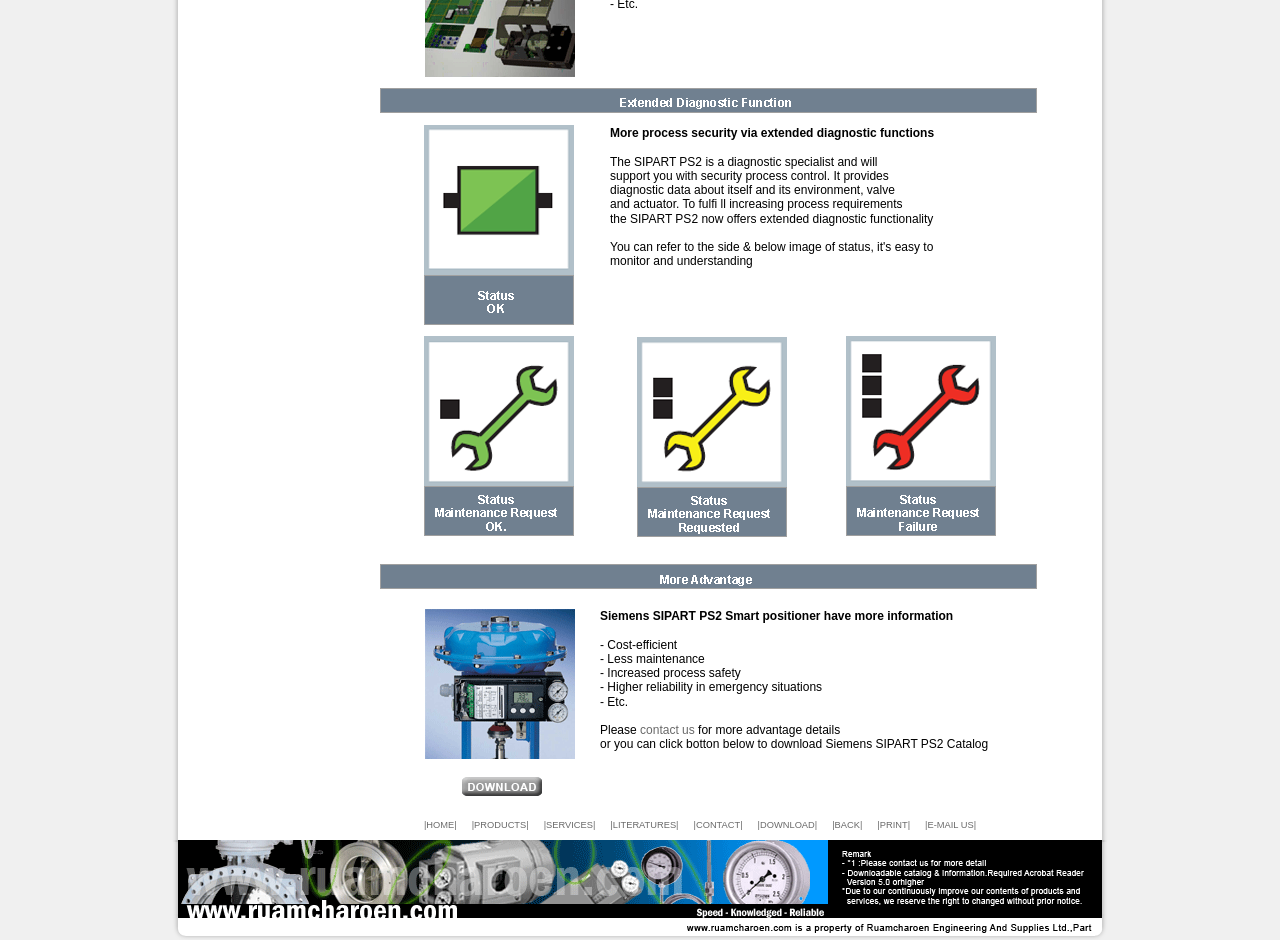Please find the bounding box coordinates of the element that must be clicked to perform the given instruction: "download Siemens SIPART PS2 Catalog". The coordinates should be four float numbers from 0 to 1, i.e., [left, top, right, bottom].

[0.361, 0.835, 0.423, 0.85]